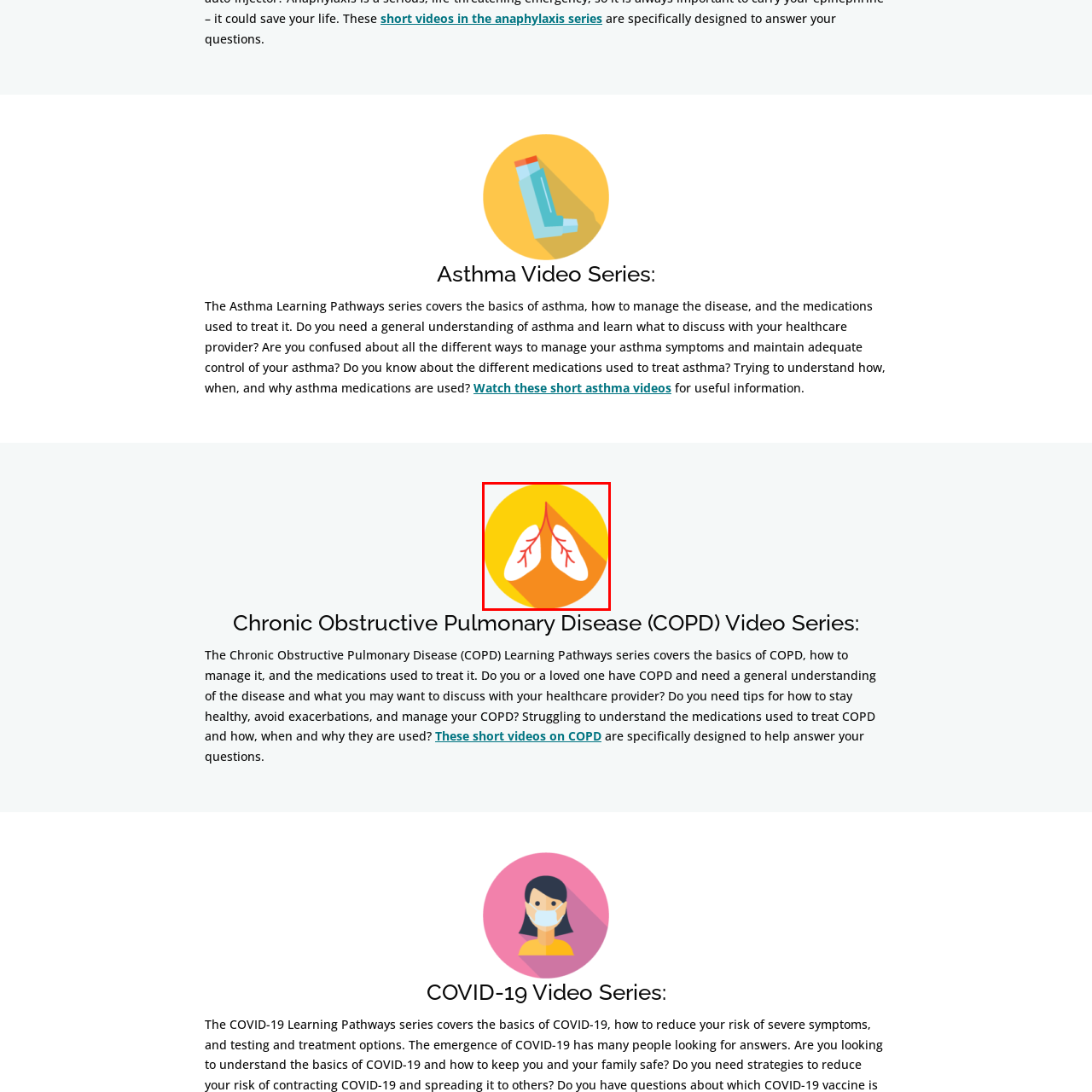Generate a detailed caption for the content inside the red bounding box.

This image features a modern and vibrant icon depicting lungs, designed with white details and red branching structures set against a bright yellow and orange circular background. This visual representation is part of the "Chronic Obstructive Pulmonary Disease (COPD) Video Series," aiming to educate viewers about the basics of COPD, its management, and the medications used in treatment. It serves as a visual aid to convey essential information for individuals seeking a better understanding of COPD and effective symptom management strategies.